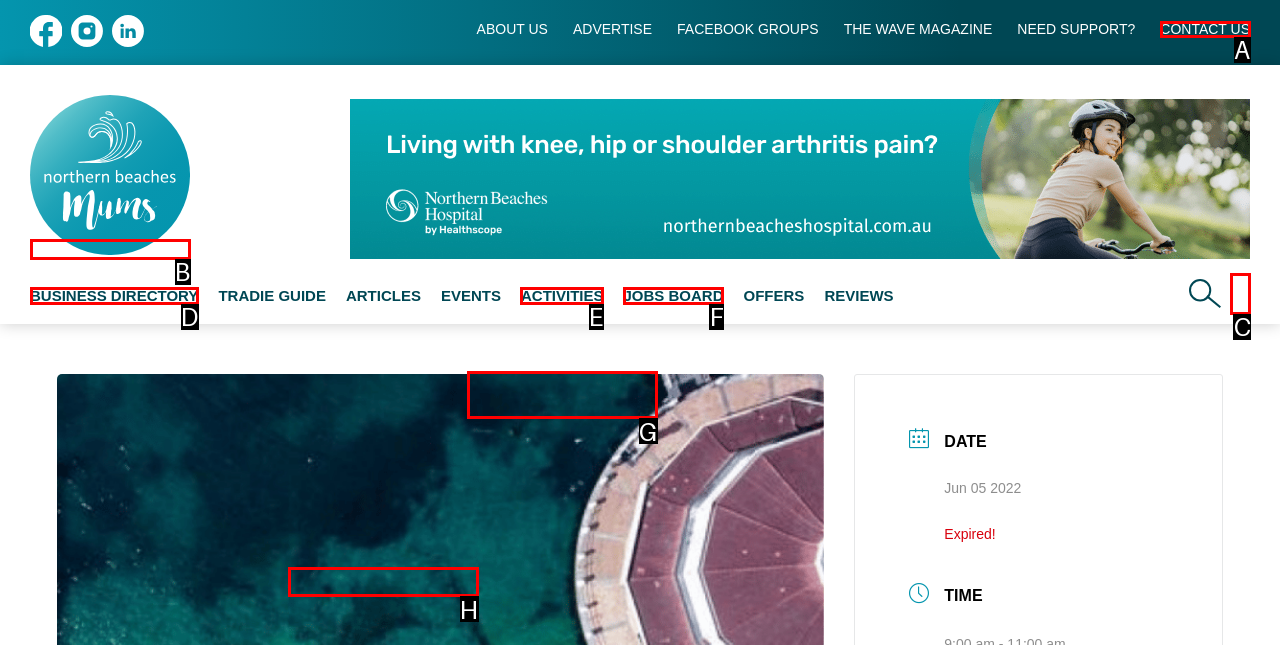To achieve the task: Read about Payroll Support Alliance, which HTML element do you need to click?
Respond with the letter of the correct option from the given choices.

None